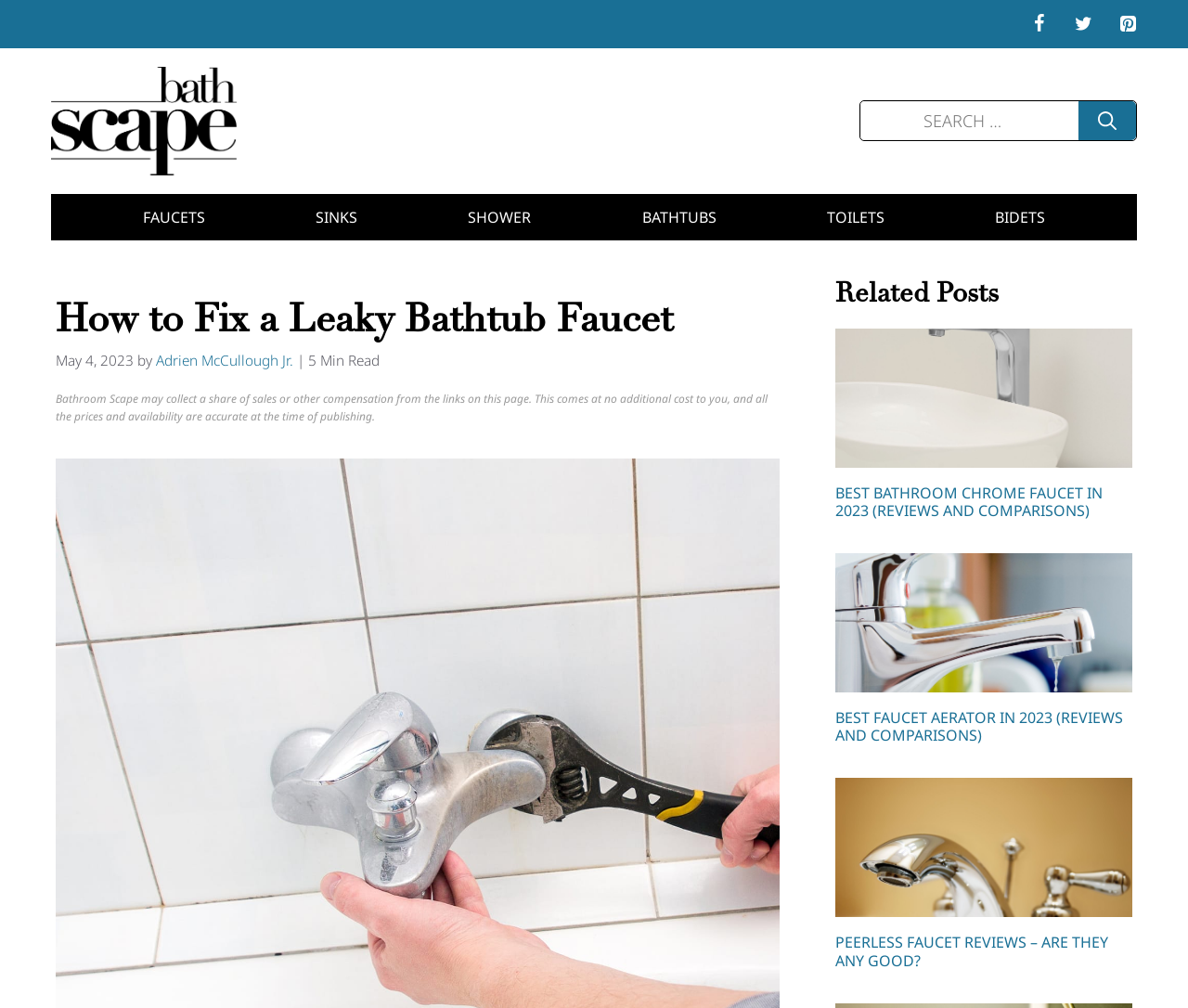Identify the bounding box for the UI element that is described as follows: "parent_node: Search for: aria-label="Search"".

[0.908, 0.101, 0.956, 0.139]